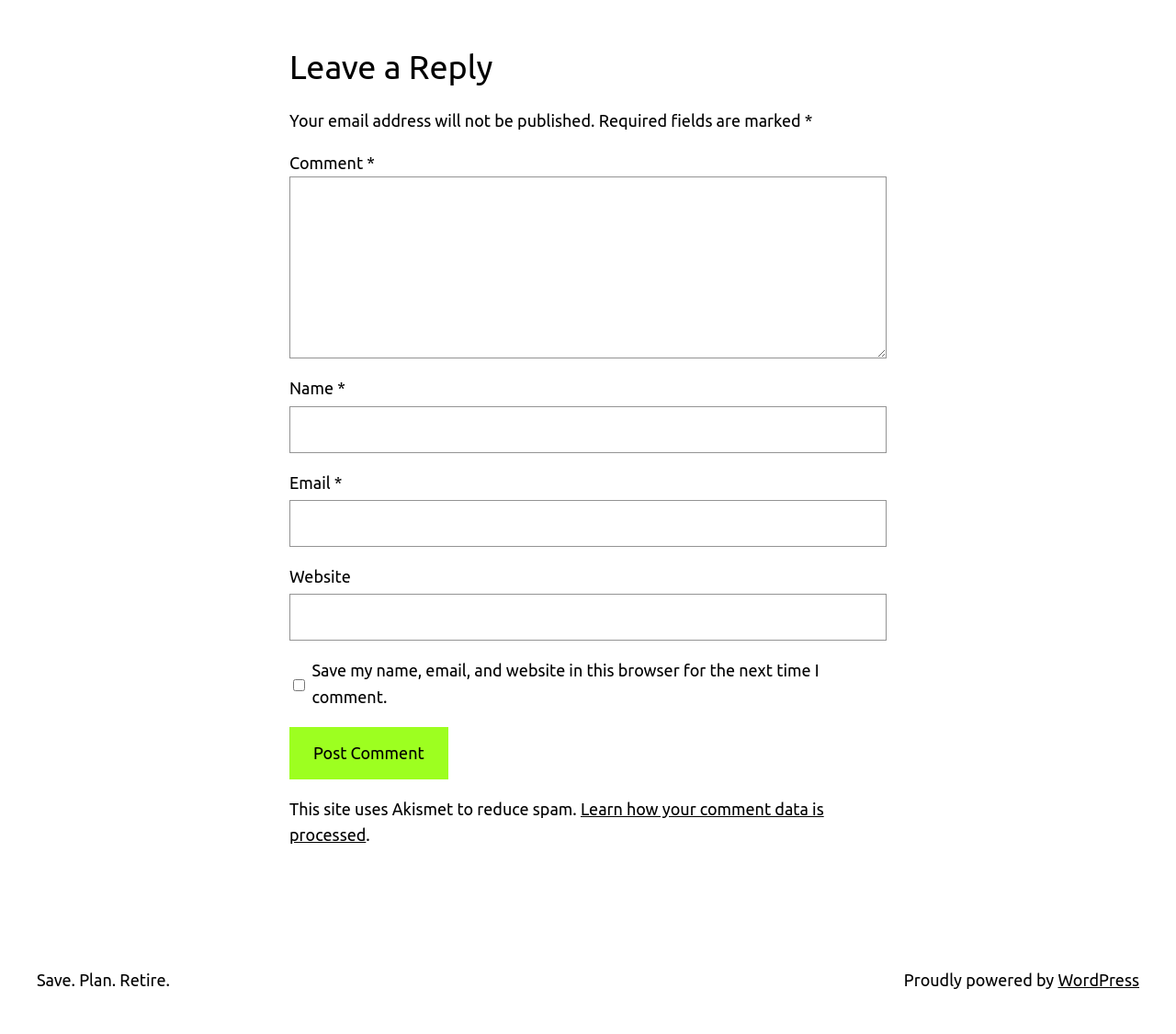Provide your answer in a single word or phrase: 
What is the purpose of this webpage?

Leave a comment